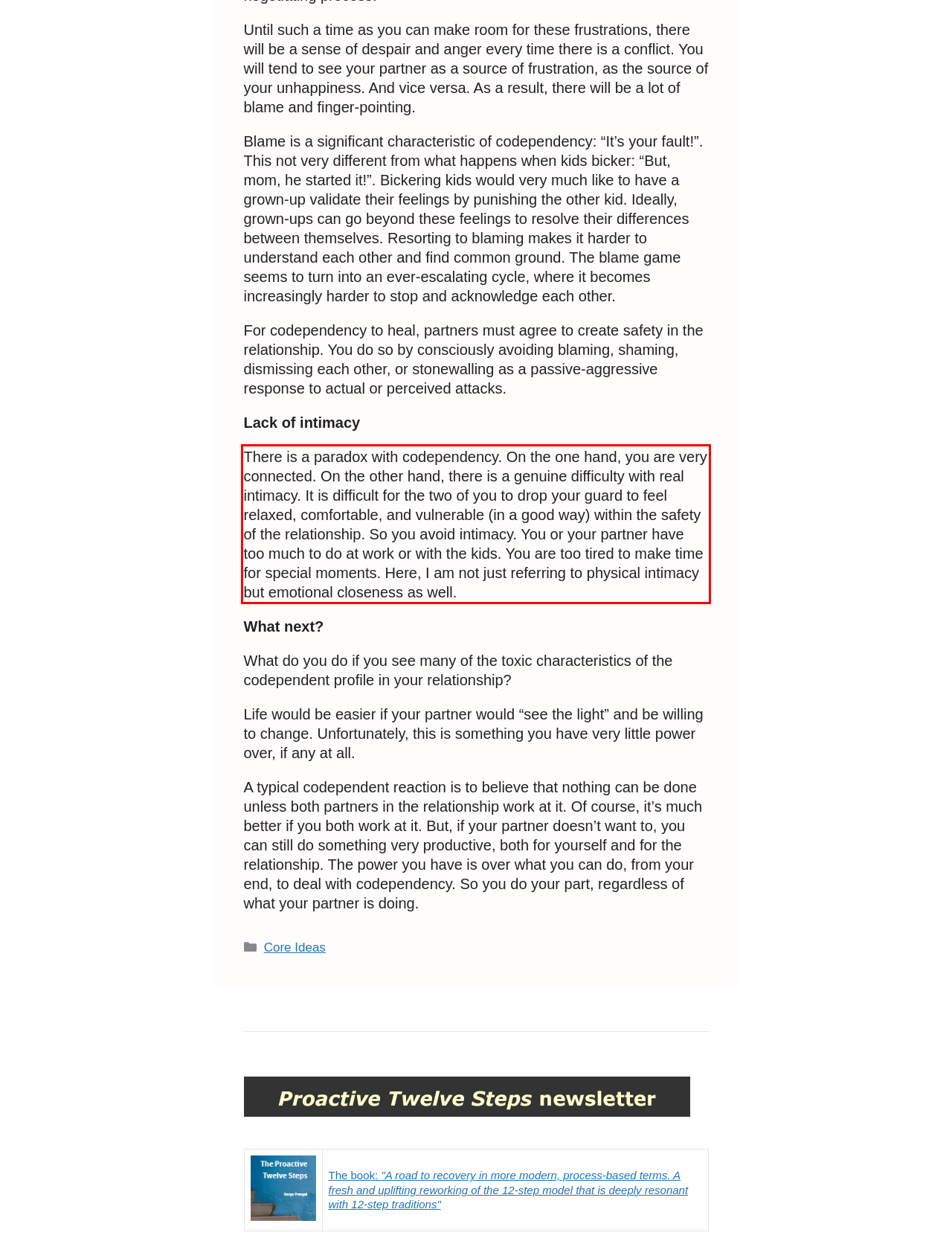Examine the screenshot of the webpage, locate the red bounding box, and perform OCR to extract the text contained within it.

There is a paradox with codependency. On the one hand, you are very connected. On the other hand, there is a genuine difficulty with real intimacy. It is difficult for the two of you to drop your guard to feel relaxed, comfortable, and vulnerable (in a good way) within the safety of the relationship. So you avoid intimacy. You or your partner have too much to do at work or with the kids. You are too tired to make time for special moments. Here, I am not just referring to physical intimacy but emotional closeness as well.